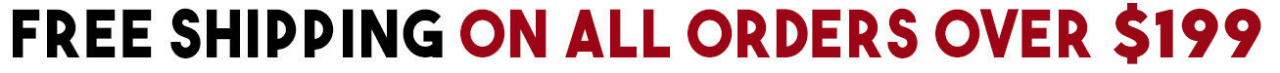Offer an in-depth caption for the image presented.

The image prominently displays a promotional banner that reads "FREE SHIPPING ON ALL ORDERS OVER $199." The text is visually striking, with the words "FREE SHIPPING" emphasized in bold letters, while "ON ALL ORDERS OVER $199" is presented in a contrasting, but slightly smaller font. This banner effectively communicates a significant customer benefit, enticing online shoppers to take advantage of the offer while suggesting that spending over $199 qualifies them for free shipping. The design and wording aim to capture attention and encourage purchases on the website, enhancing the overall shopping experience.